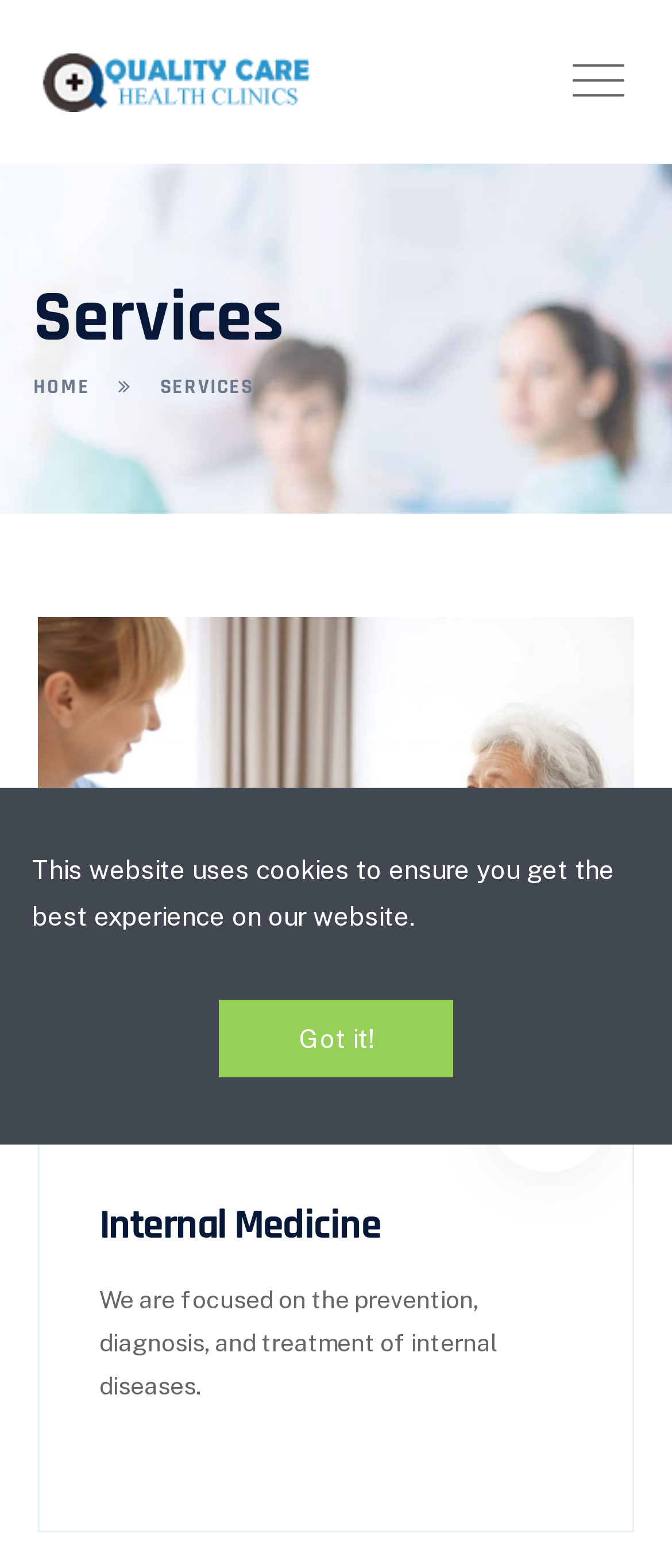Using the description "alt="doctery"", locate and provide the bounding box of the UI element.

[0.055, 0.041, 0.466, 0.06]